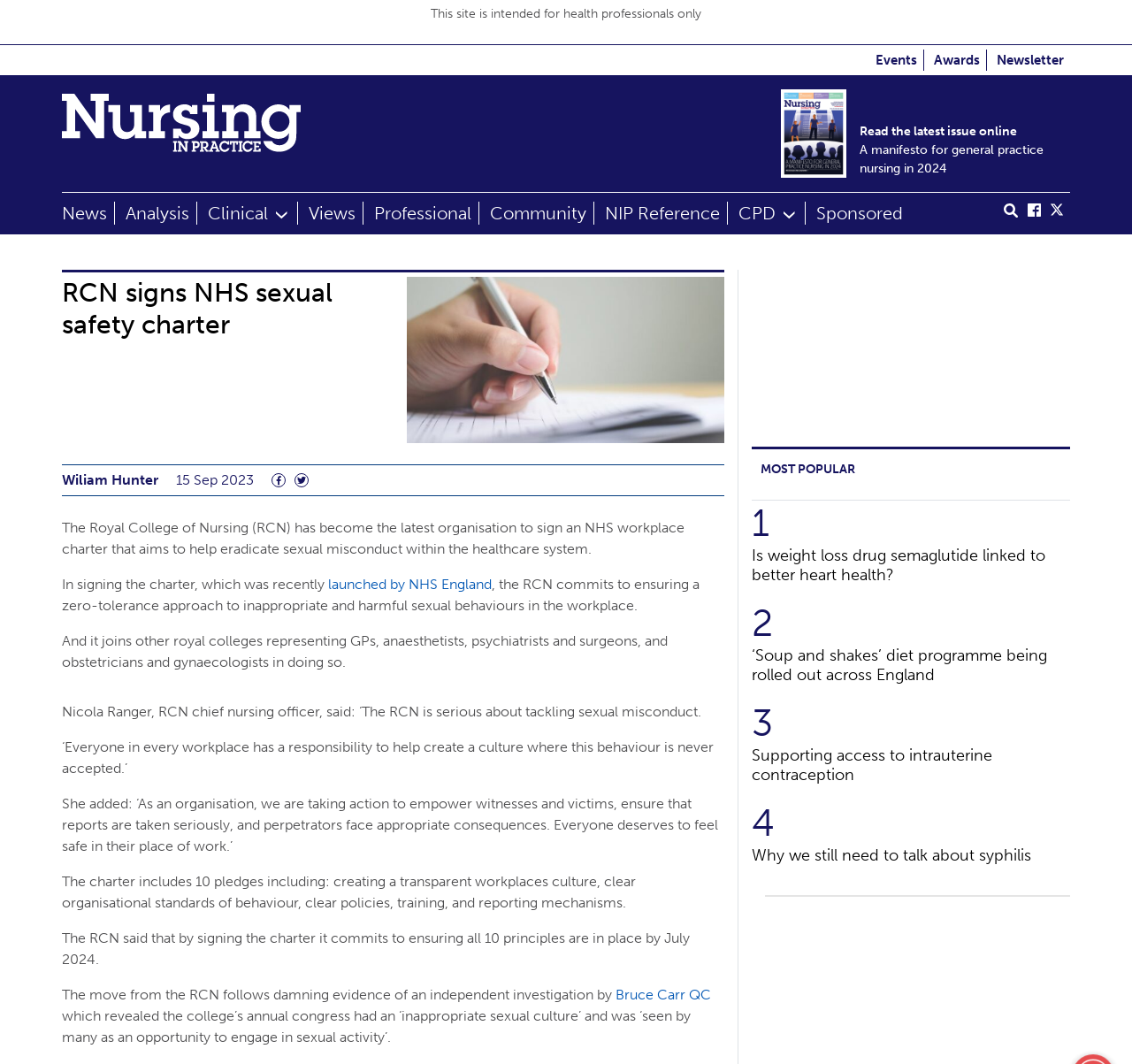Please identify the bounding box coordinates of the region to click in order to complete the task: "View the 'A manifesto for general practice nursing in 2024' article". The coordinates must be four float numbers between 0 and 1, specified as [left, top, right, bottom].

[0.69, 0.115, 0.747, 0.133]